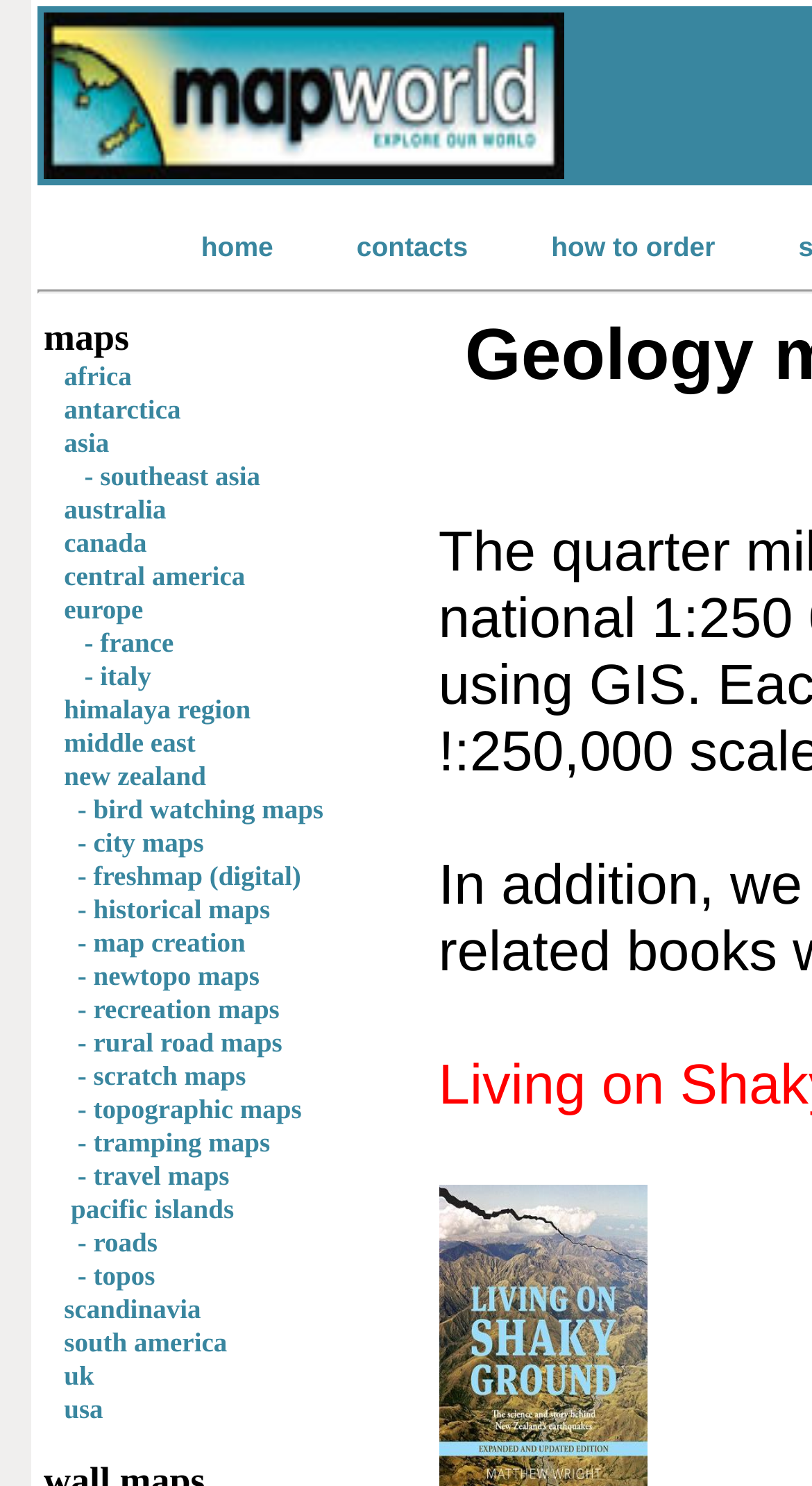Generate an in-depth caption that captures all aspects of the webpage.

The webpage is about New Zealand Geology, with a focus on maps and related products. At the top, there are three main links: "home", "contacts", and "how to order", aligned horizontally and centered. Below these links, there is a list of regions and countries, including Africa, Antarctica, Asia, Australia, Canada, Central America, Europe, Himalaya Region, Middle East, New Zealand, Pacific Islands, Scandinavia, South America, UK, and USA. Each region or country has a link, and some have sub-links, such as New Zealand having links to different types of maps like bird watching maps, city maps, and topographic maps.

The list of regions and countries is organized in a vertical column, with each item stacked below the previous one. There are also some blank spaces between the links, which are represented by static text containing non-printable characters. The links and static text are aligned to the left, with the links being slightly indented. The overall layout is dense, with many links and options available to the user.